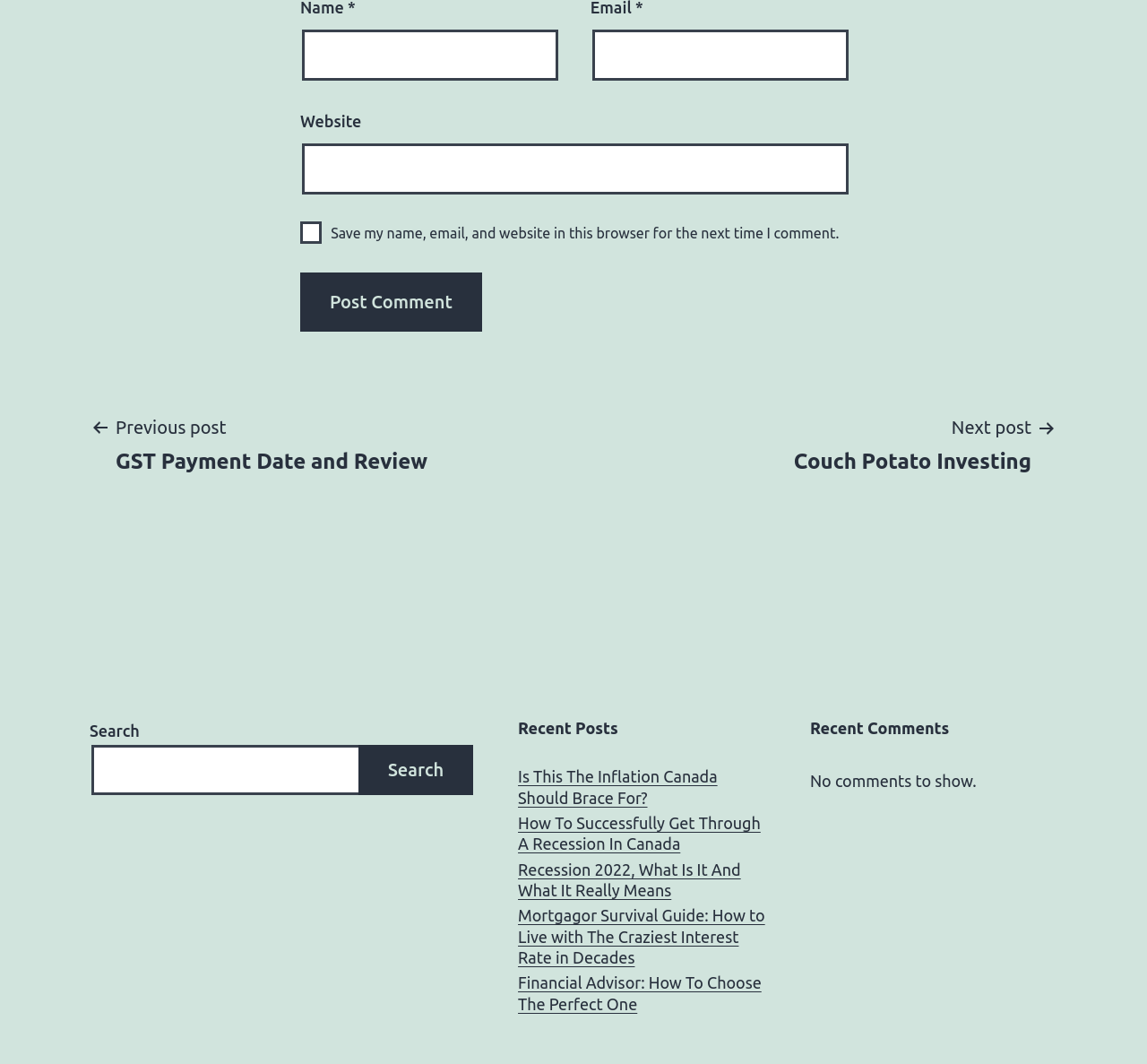How many recent posts are listed?
Answer the question with as much detail as possible.

The webpage has a section titled 'Recent Posts' which lists five links to different posts, including 'Is This The Inflation Canada Should Brace For?' and 'Financial Advisor: How To Choose The Perfect One'.